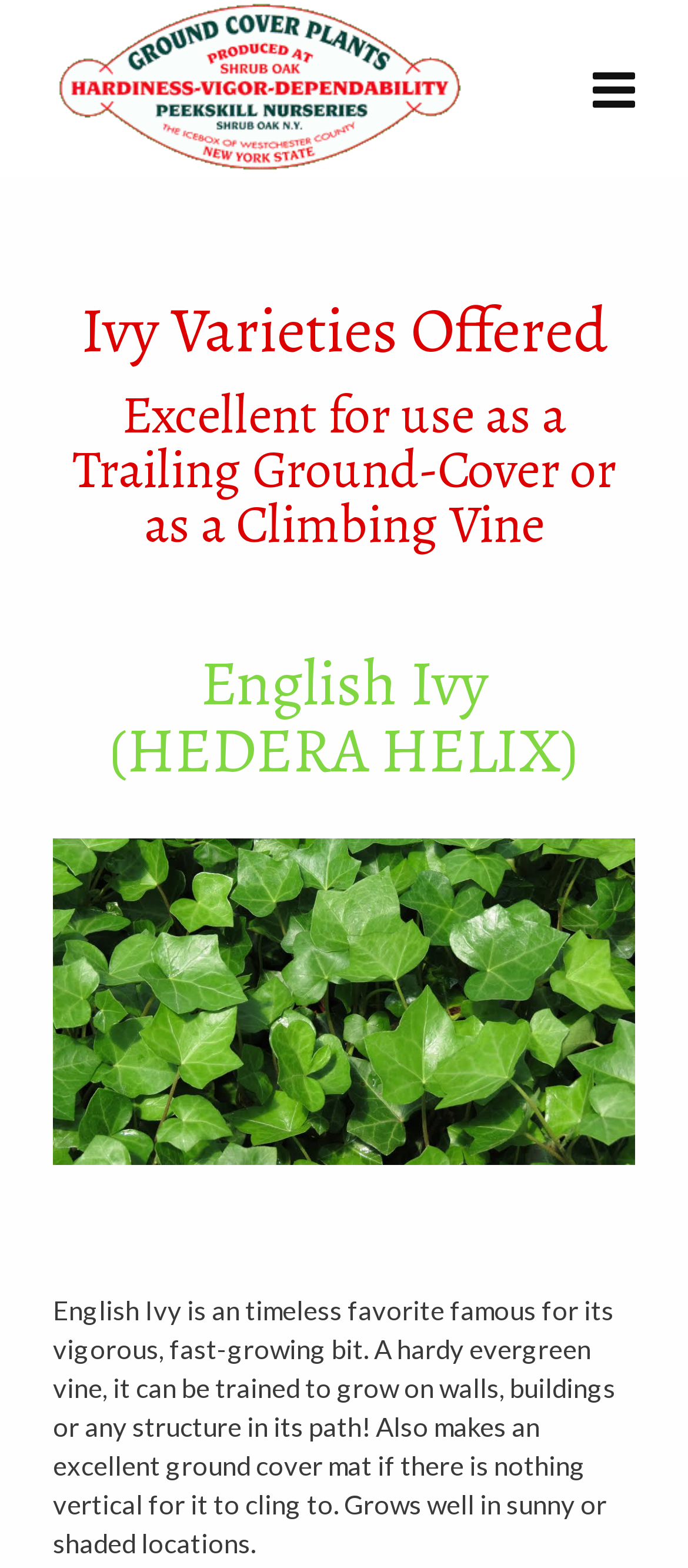What is English Ivy used for?
Offer a detailed and full explanation in response to the question.

According to the webpage, English Ivy is excellent for use as a trailing ground-cover or as a climbing vine, as stated in the heading and further explained in the static text.